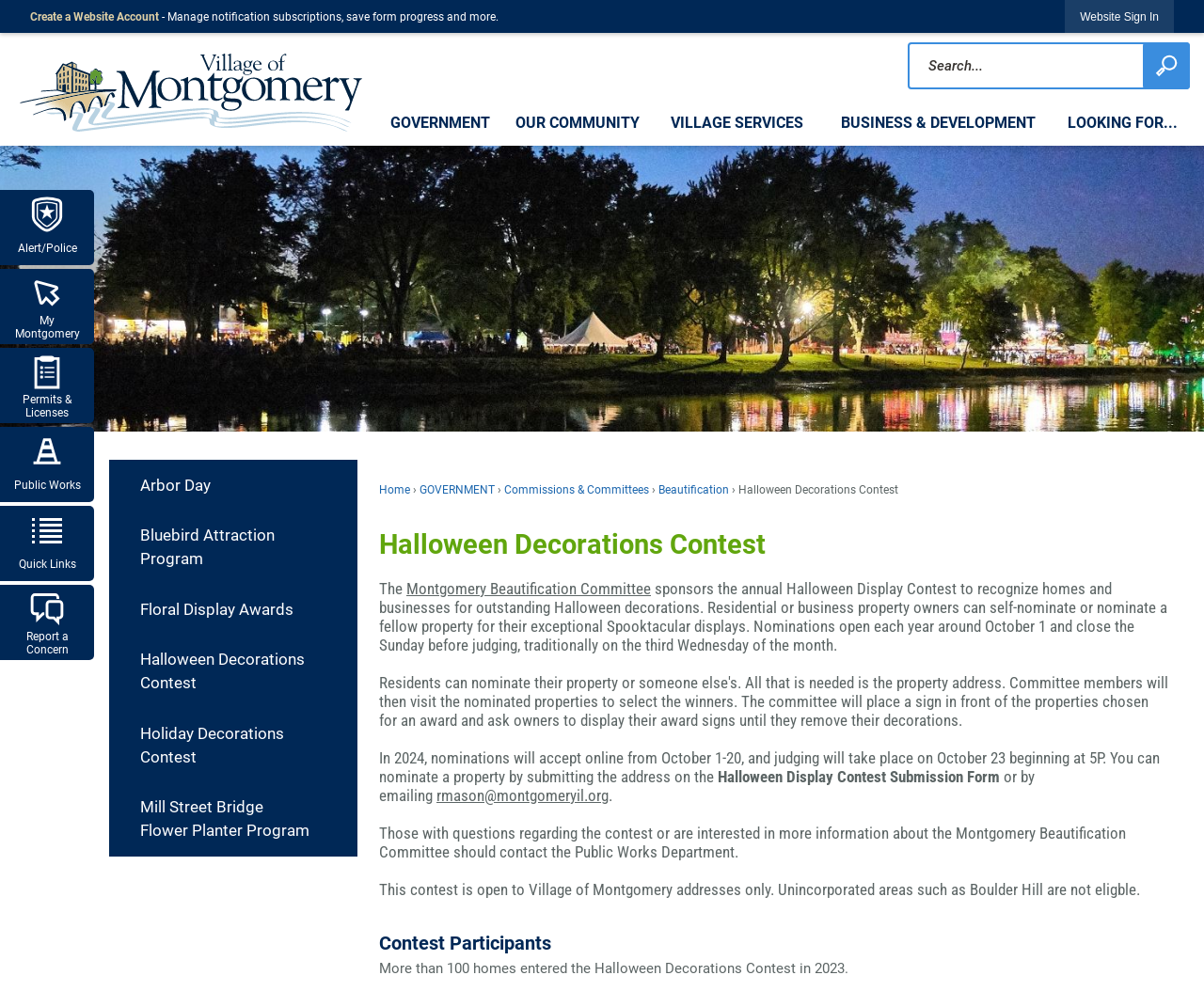Identify the bounding box coordinates of the area that should be clicked in order to complete the given instruction: "Go to the Home Page". The bounding box coordinates should be four float numbers between 0 and 1, i.e., [left, top, right, bottom].

[0.012, 0.053, 0.305, 0.131]